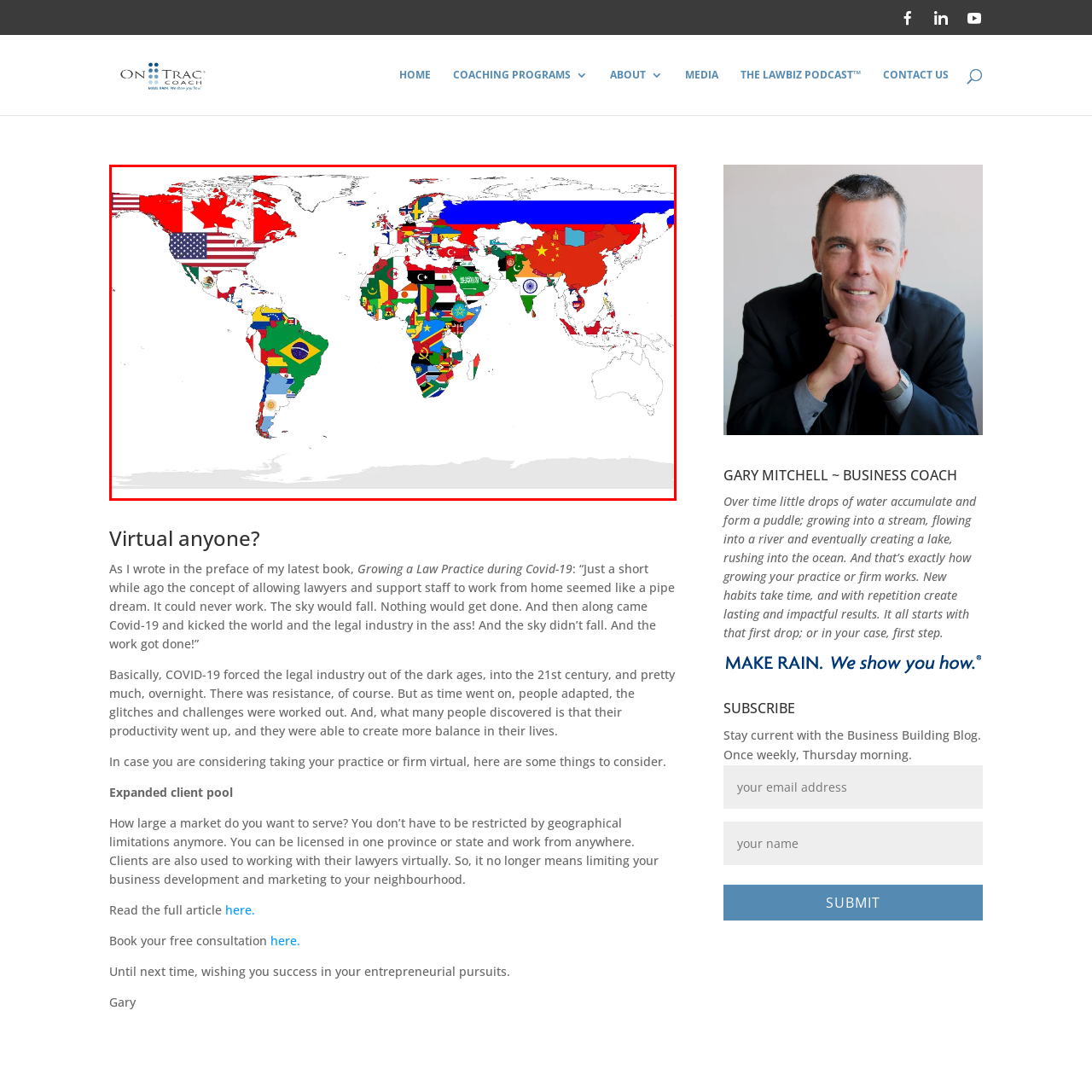What is the main theme of the map?
Focus on the section of the image encased in the red bounding box and provide a detailed answer based on the visual details you find.

The map's design, with flags from different countries and continents, conveys a sense of global unity and celebrates the diversity of nations, blending geography with culture in a visually engaging way.